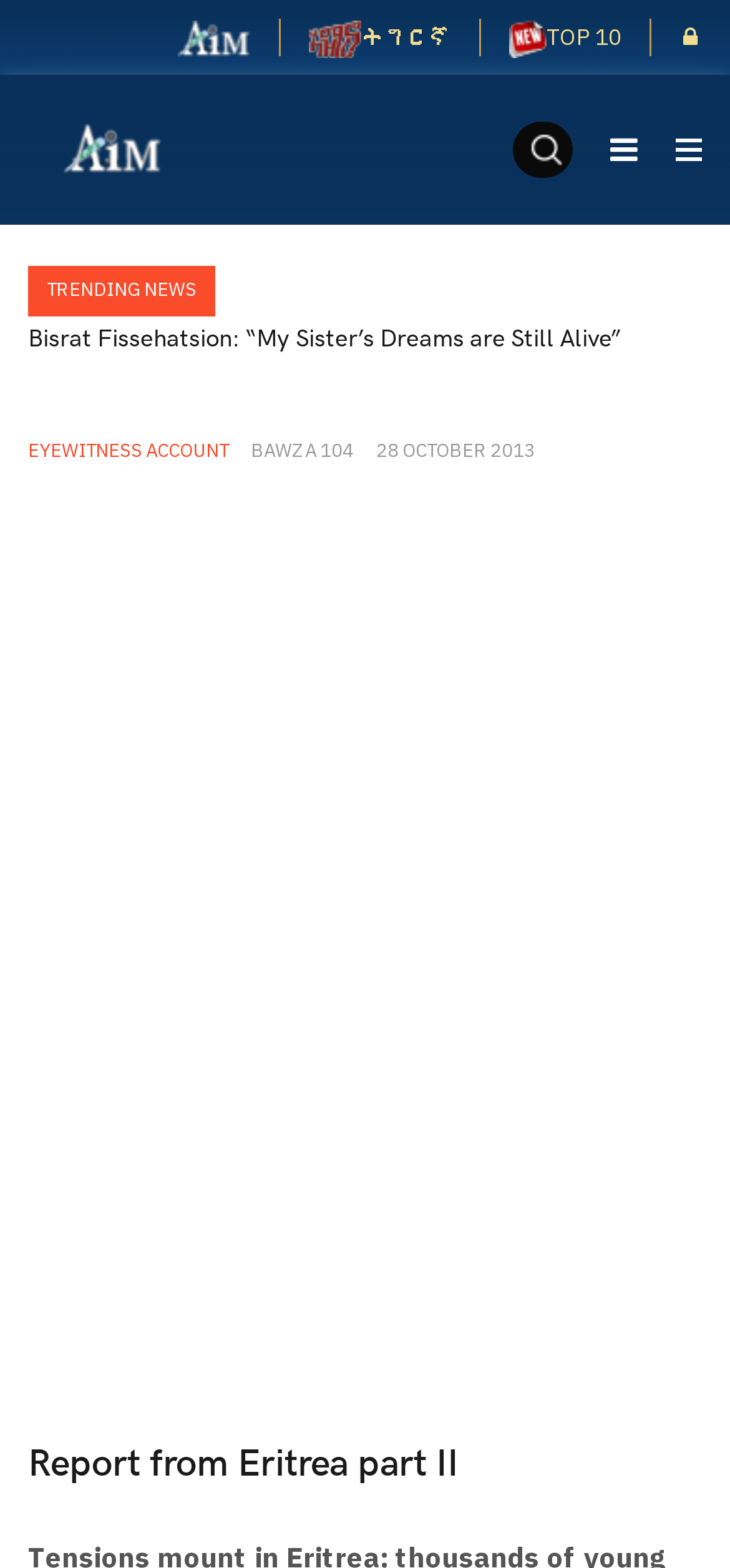Use a single word or phrase to answer the question: What is the name of the section that says 'TRENDING NEWS'?

TRENDING NEWS